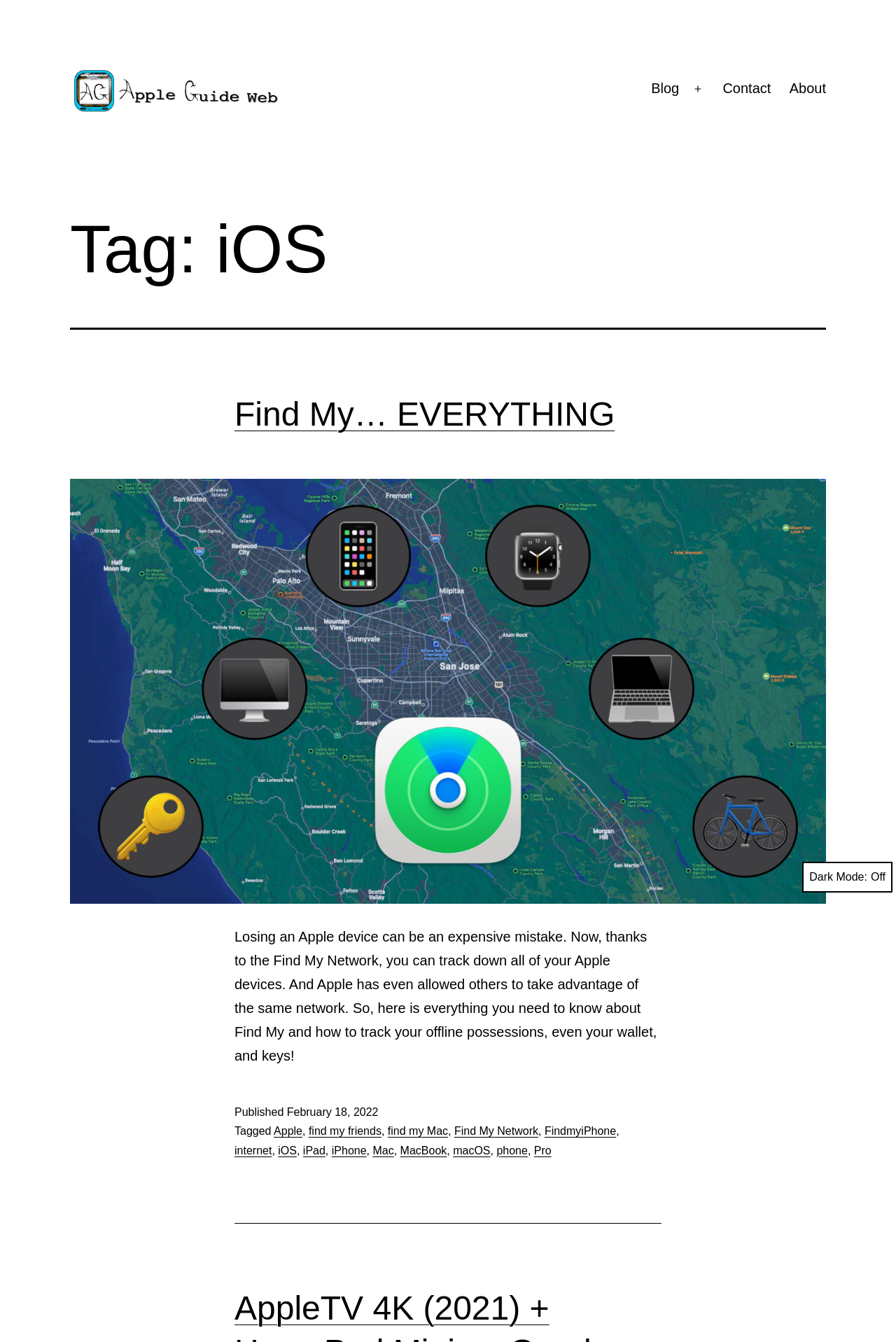Locate the bounding box coordinates of the element that should be clicked to execute the following instruction: "Visit the 'Contact' page".

[0.796, 0.053, 0.871, 0.08]